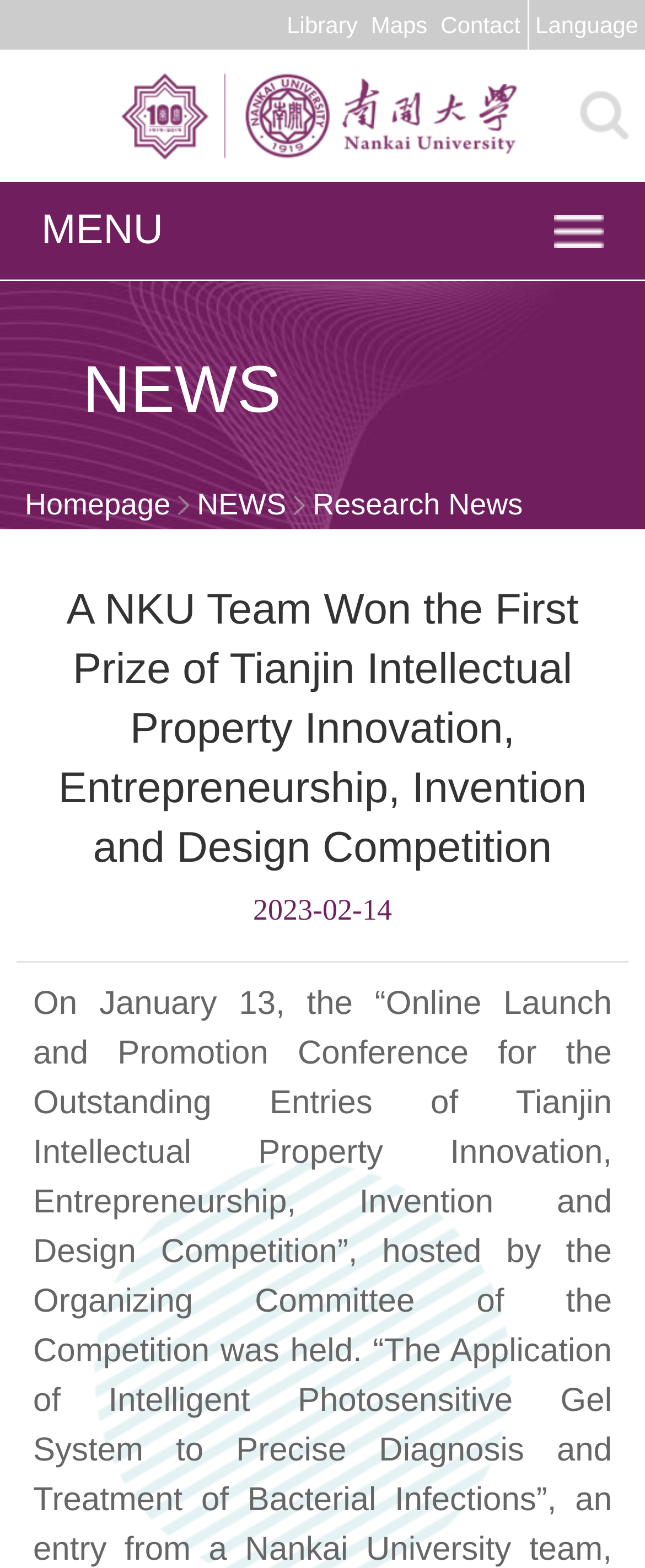Locate the bounding box coordinates of the clickable region to complete the following instruction: "view news."

[0.051, 0.222, 0.436, 0.274]